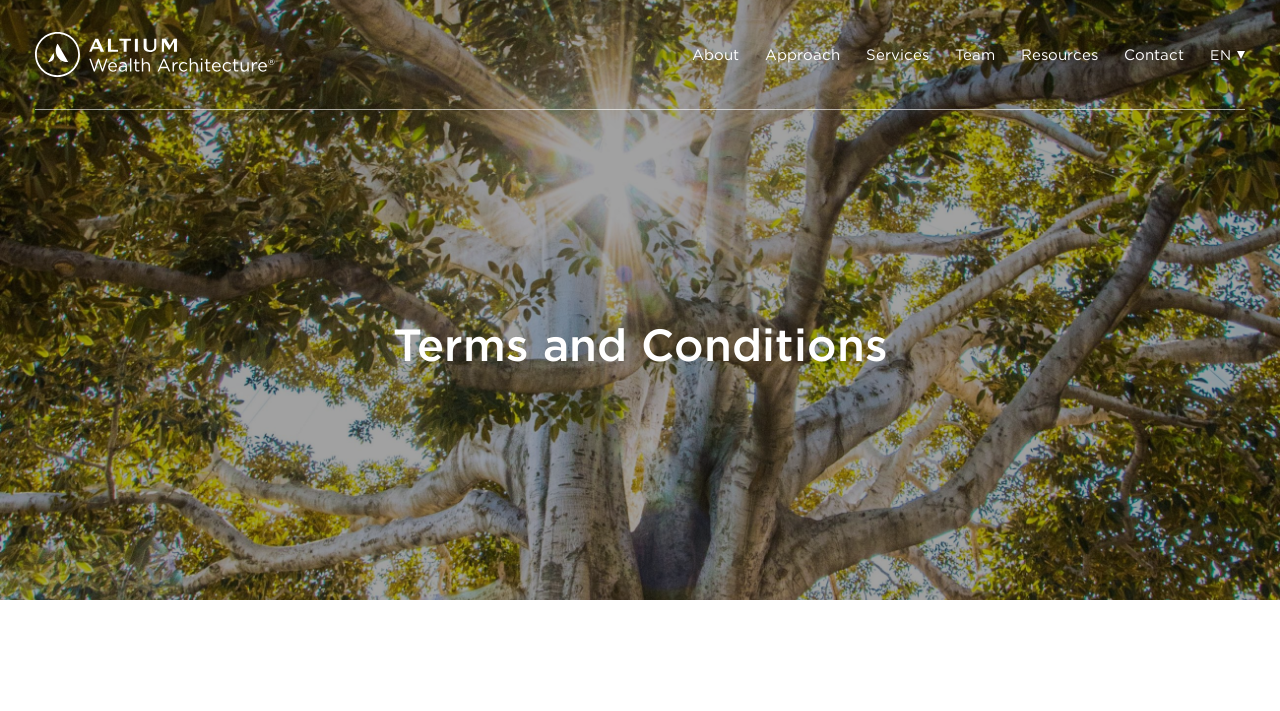Locate the UI element described by Services in the provided webpage screenshot. Return the bounding box coordinates in the format (top-left x, top-left y, bottom-right x, bottom-right y), ensuring all values are between 0 and 1.

[0.666, 0.059, 0.736, 0.094]